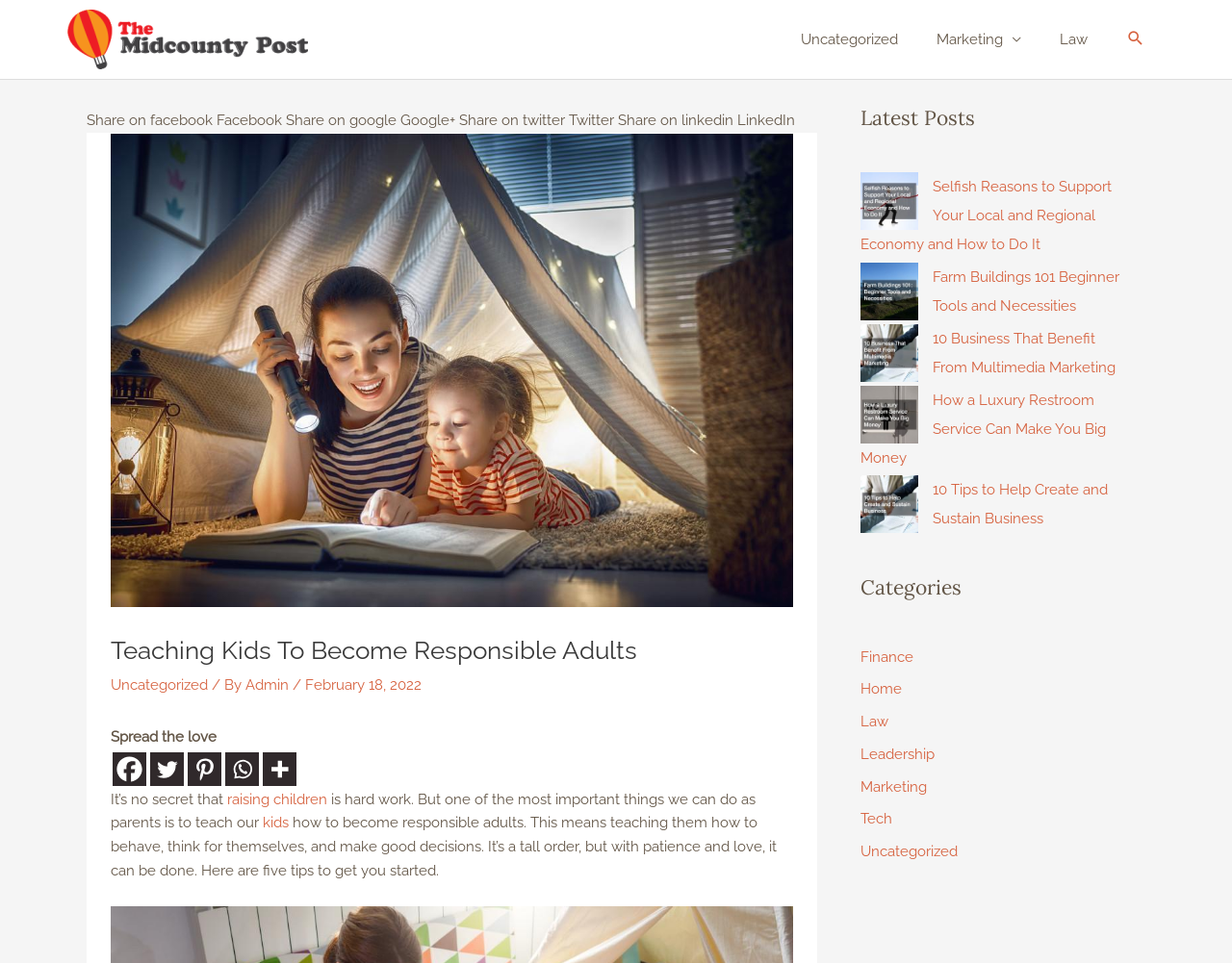Given the description "aria-label="Whatsapp" title="Whatsapp"", provide the bounding box coordinates of the corresponding UI element.

[0.183, 0.781, 0.21, 0.816]